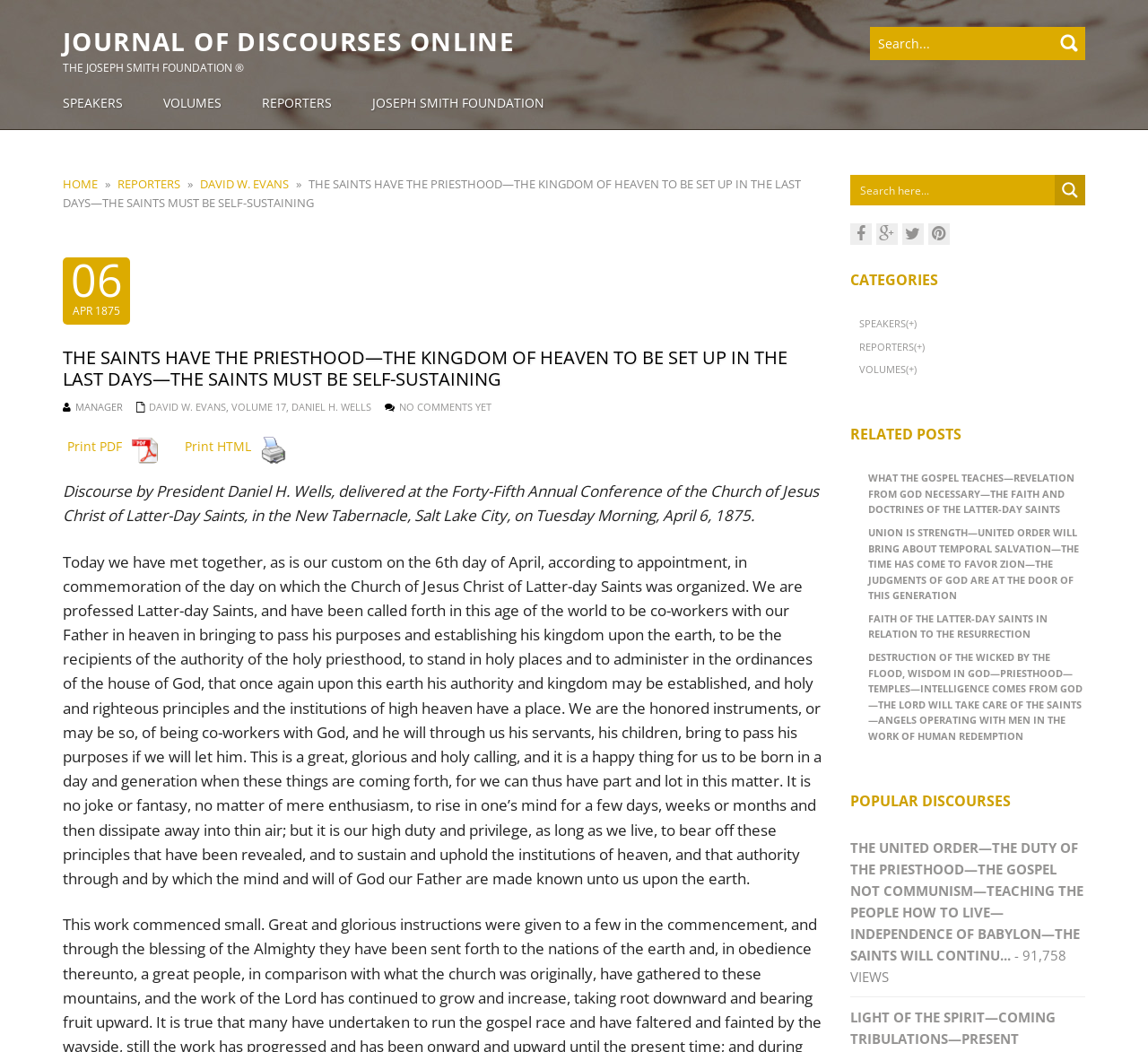Please pinpoint the bounding box coordinates for the region I should click to adhere to this instruction: "Go to the Journal of Discourses Online".

[0.055, 0.026, 0.449, 0.054]